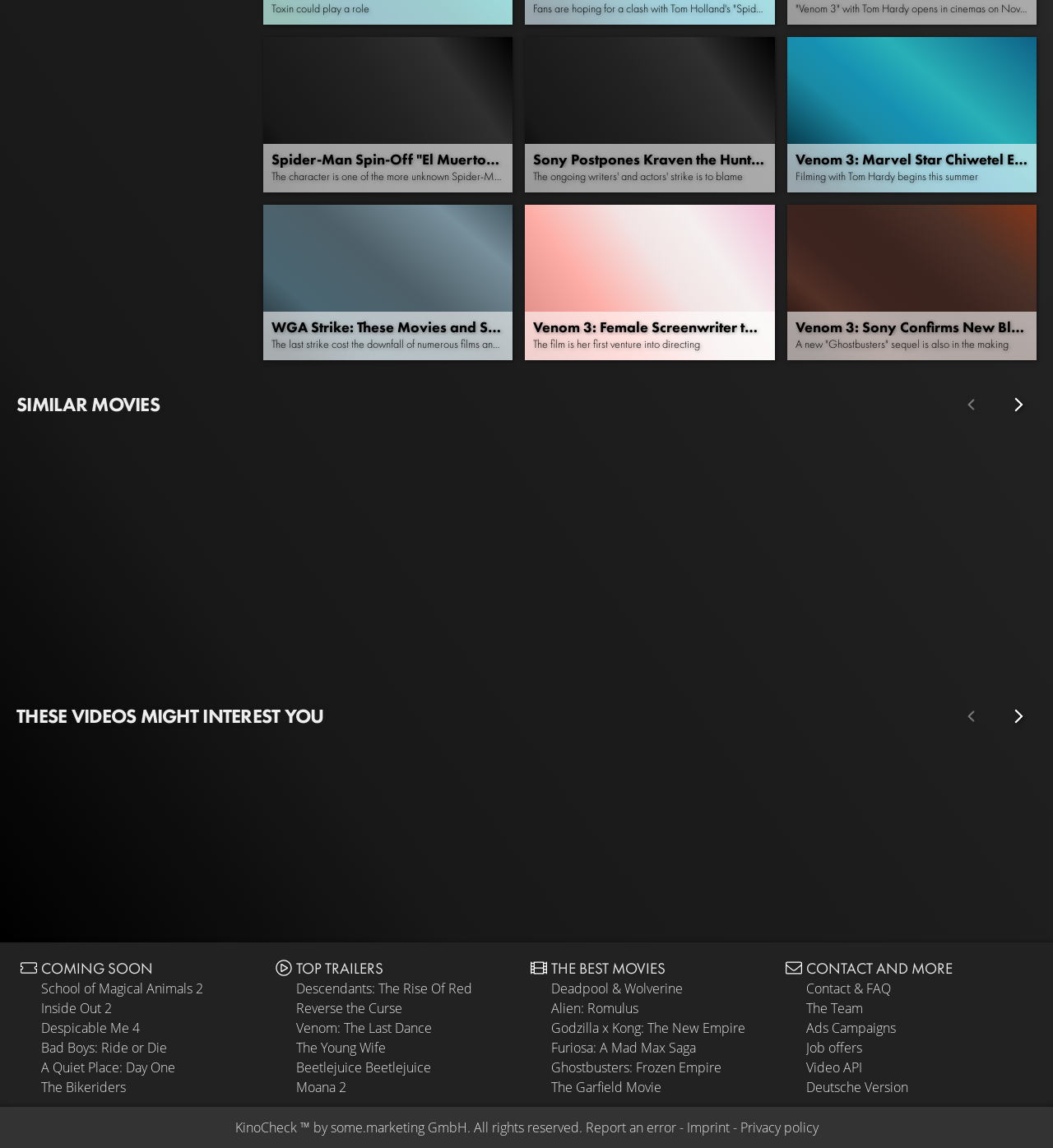What type of content is available in the 'COMING SOON' section?
Based on the screenshot, respond with a single word or phrase.

Movie links